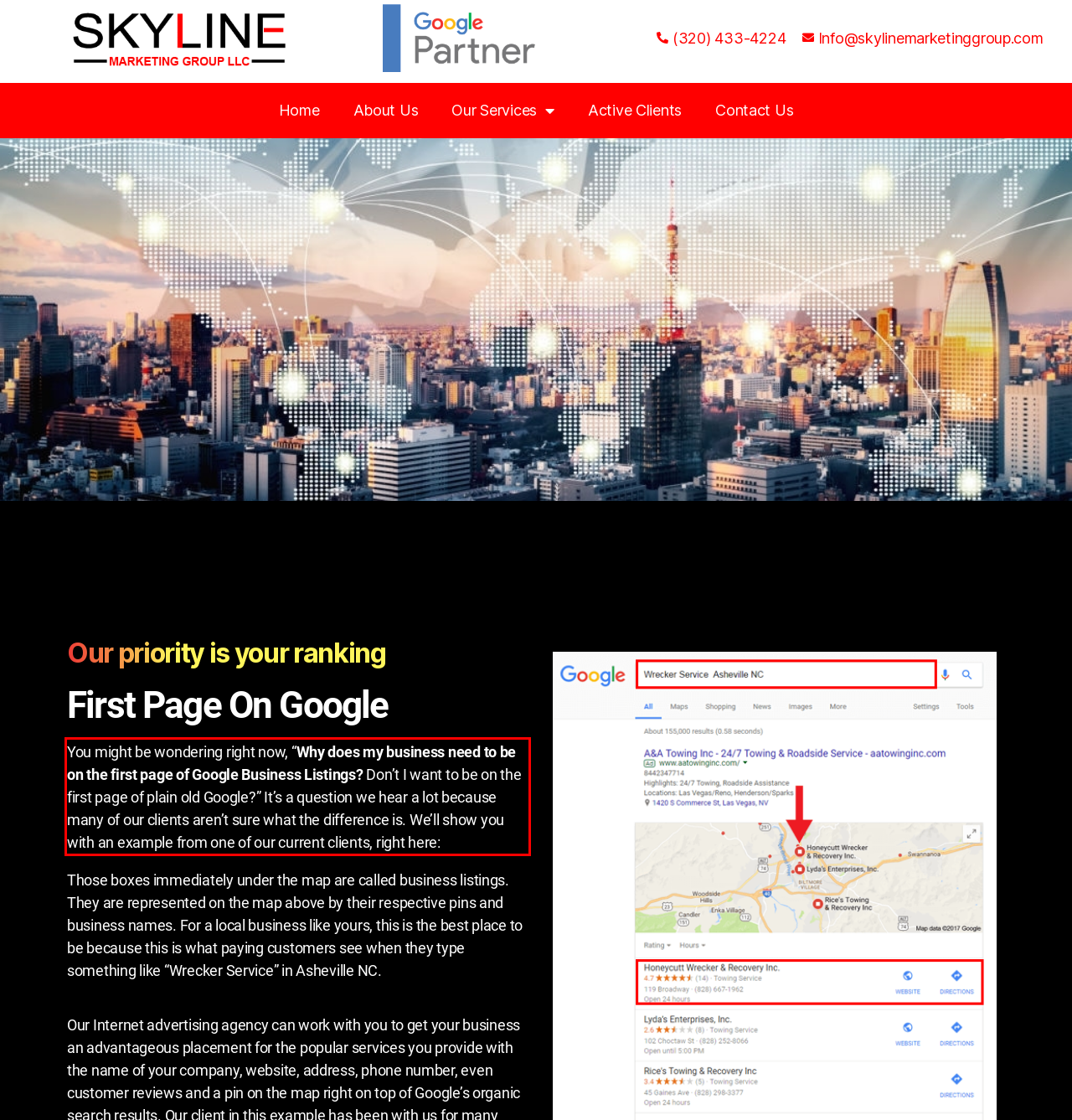Analyze the screenshot of the webpage that features a red bounding box and recognize the text content enclosed within this red bounding box.

You might be wondering right now, “Why does my business need to be on the first page of Google Business Listings? Don’t I want to be on the first page of plain old Google?” It’s a question we hear a lot because many of our clients aren’t sure what the difference is. We’ll show you with an example from one of our current clients, right here: